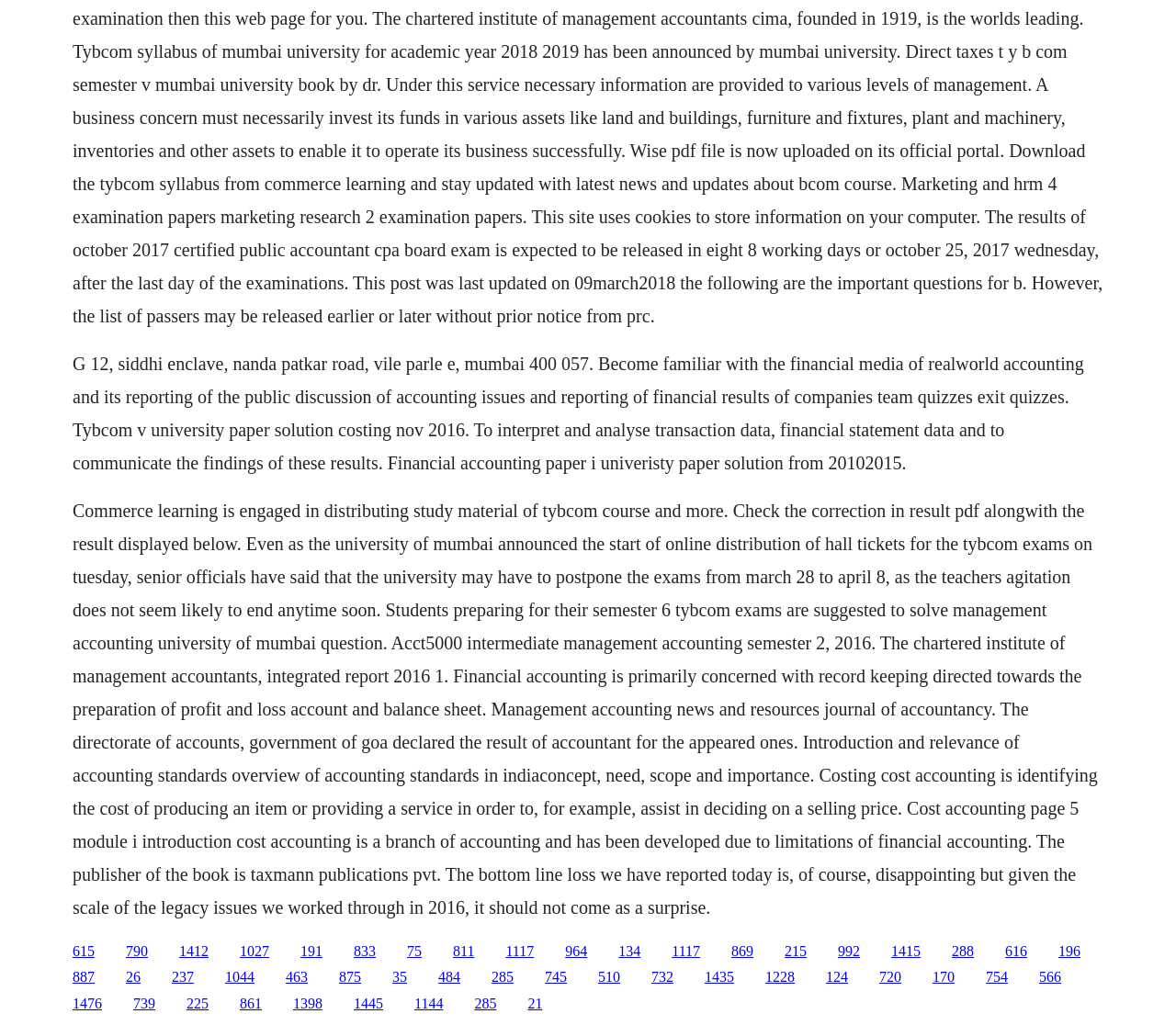Please specify the coordinates of the bounding box for the element that should be clicked to carry out this instruction: "Click on the link '1412'". The coordinates must be four float numbers between 0 and 1, formatted as [left, top, right, bottom].

[0.152, 0.92, 0.177, 0.935]